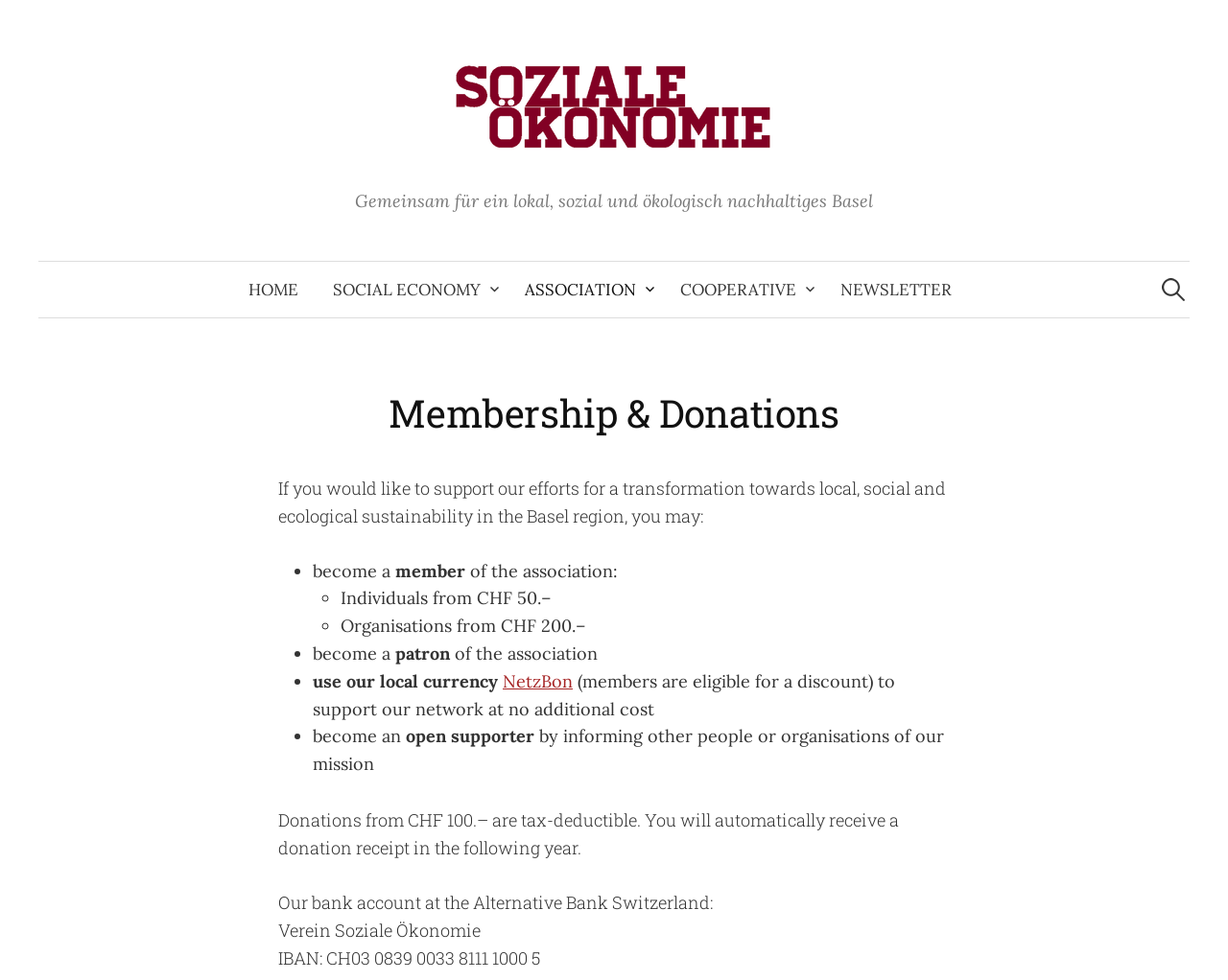Reply to the question with a single word or phrase:
What is the benefit of using the local currency NetzBon?

discount for members